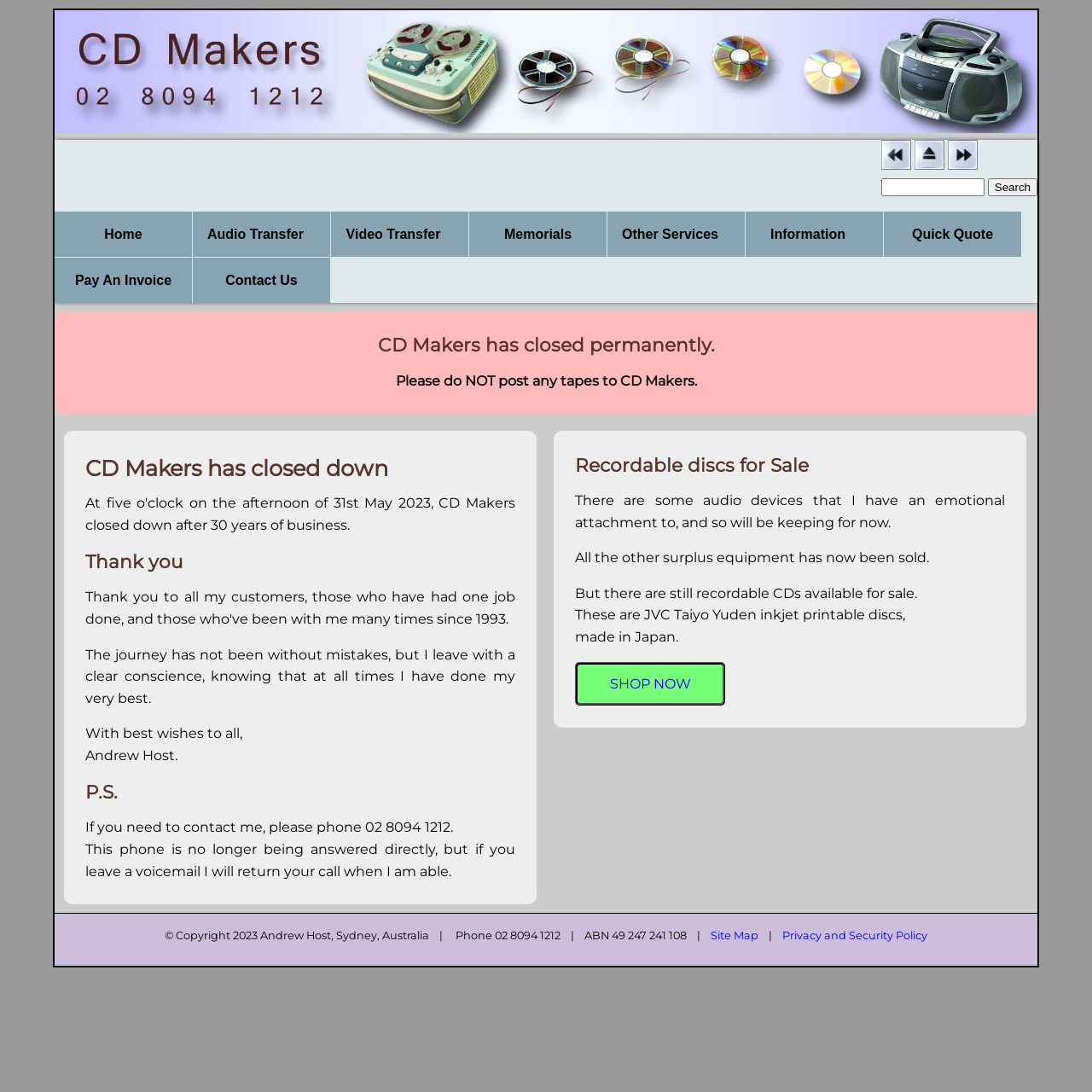What type of discs are available for sale?
From the details in the image, answer the question comprehensively.

I found this information in the section 'Recordable discs for Sale' where it mentions that there are still recordable CDs available for sale, specifically JVC Taiyo Yuden inkjet printable discs made in Japan.